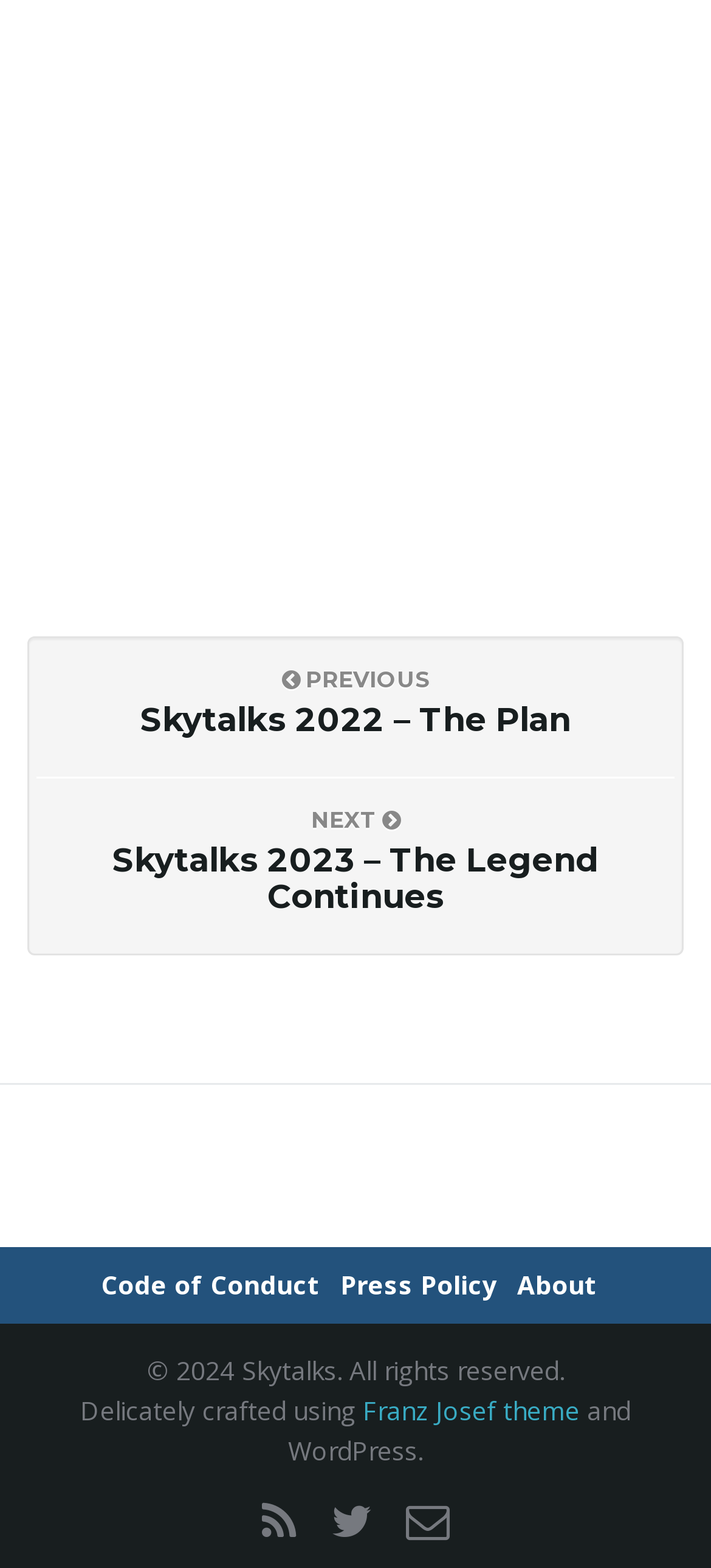Determine the bounding box coordinates of the element that should be clicked to execute the following command: "view Code of Conduct page".

[0.142, 0.801, 0.468, 0.838]